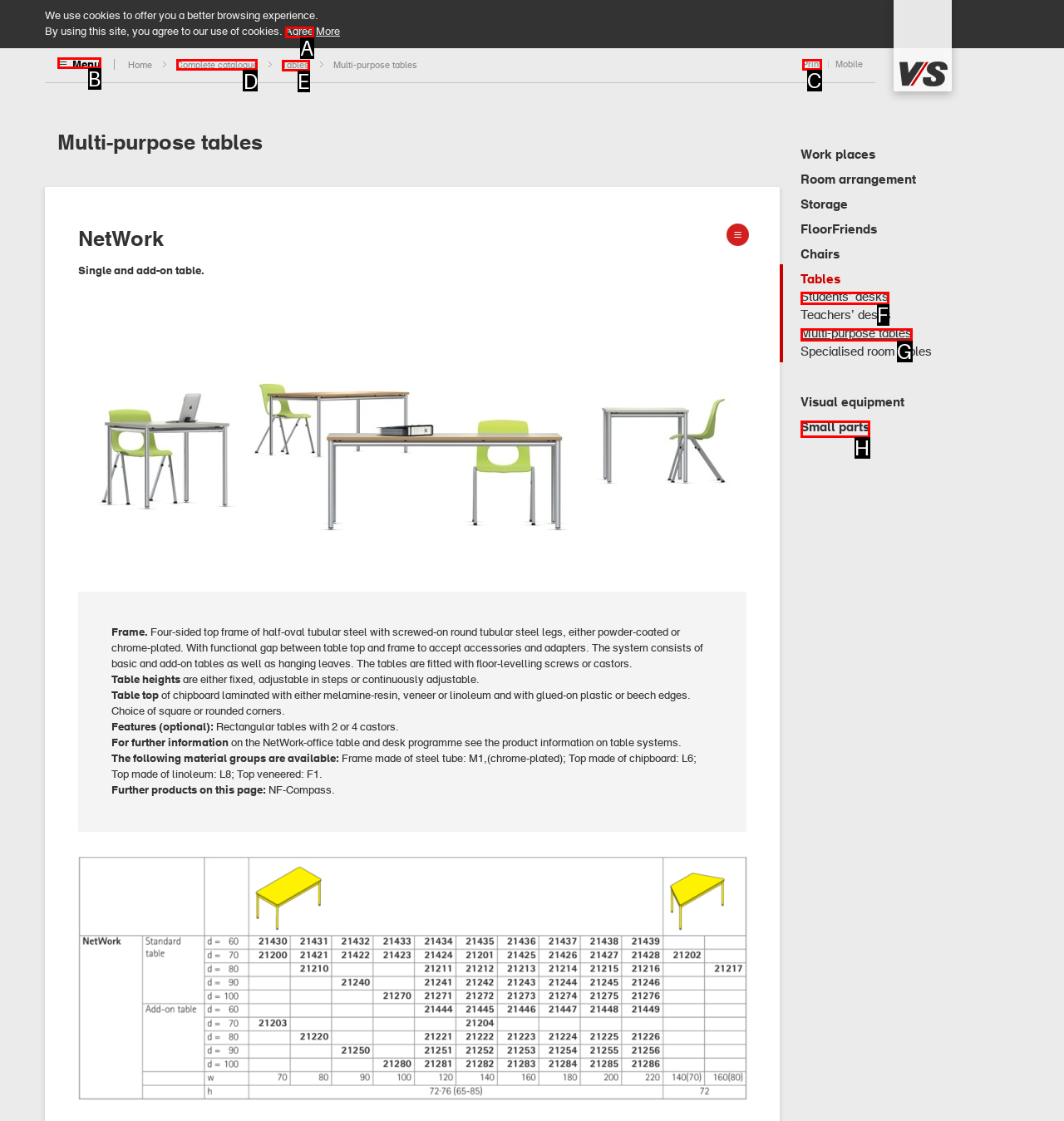Determine which option you need to click to execute the following task: Click on the 'Complete catalogue' link. Provide your answer as a single letter.

D